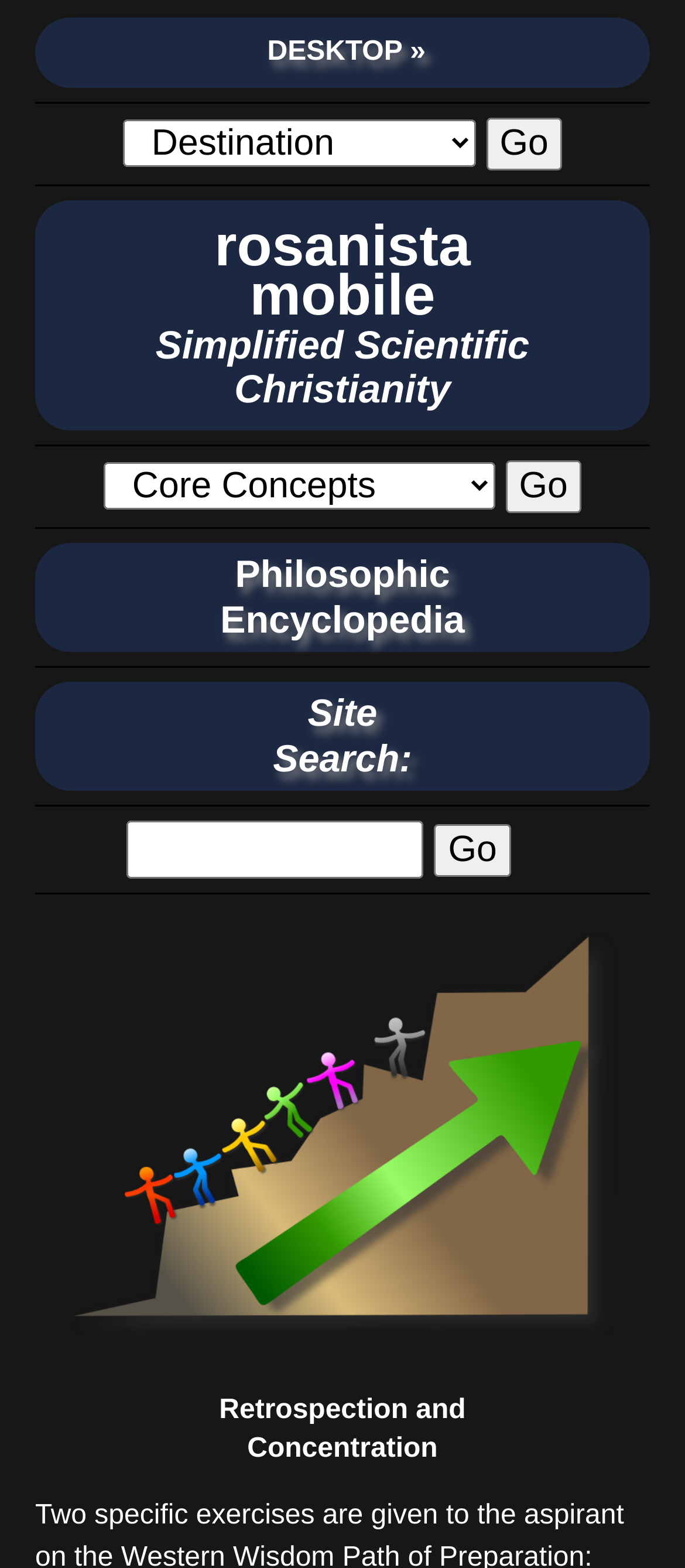Determine the bounding box coordinates for the area that should be clicked to carry out the following instruction: "Select an option from the combobox".

[0.179, 0.076, 0.694, 0.106]